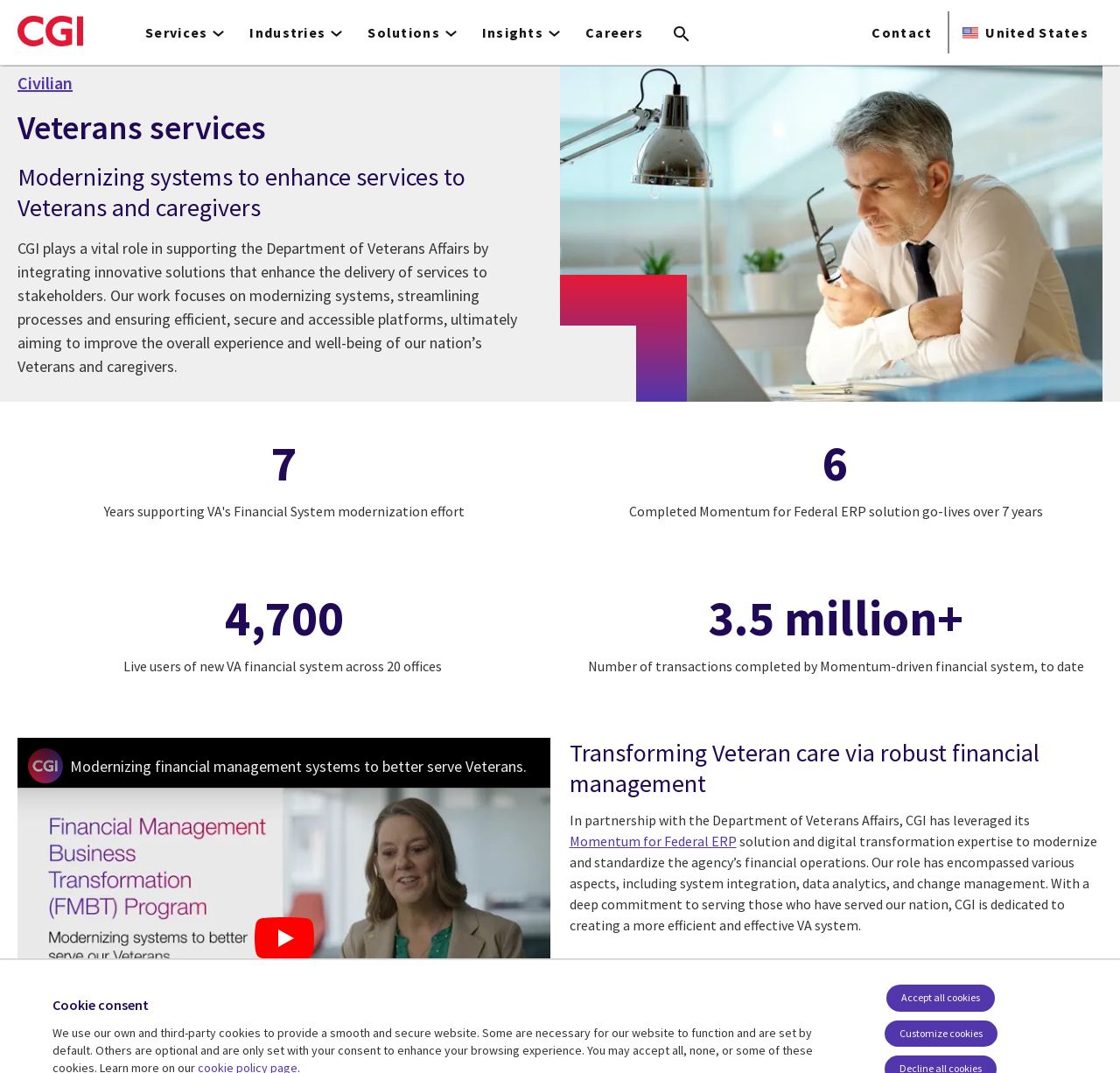Pinpoint the bounding box coordinates of the clickable area necessary to execute the following instruction: "Read more about 'Modernizing financial management systems to better serve Veterans'". The coordinates should be given as four float numbers between 0 and 1, namely [left, top, right, bottom].

[0.016, 0.705, 0.492, 0.725]